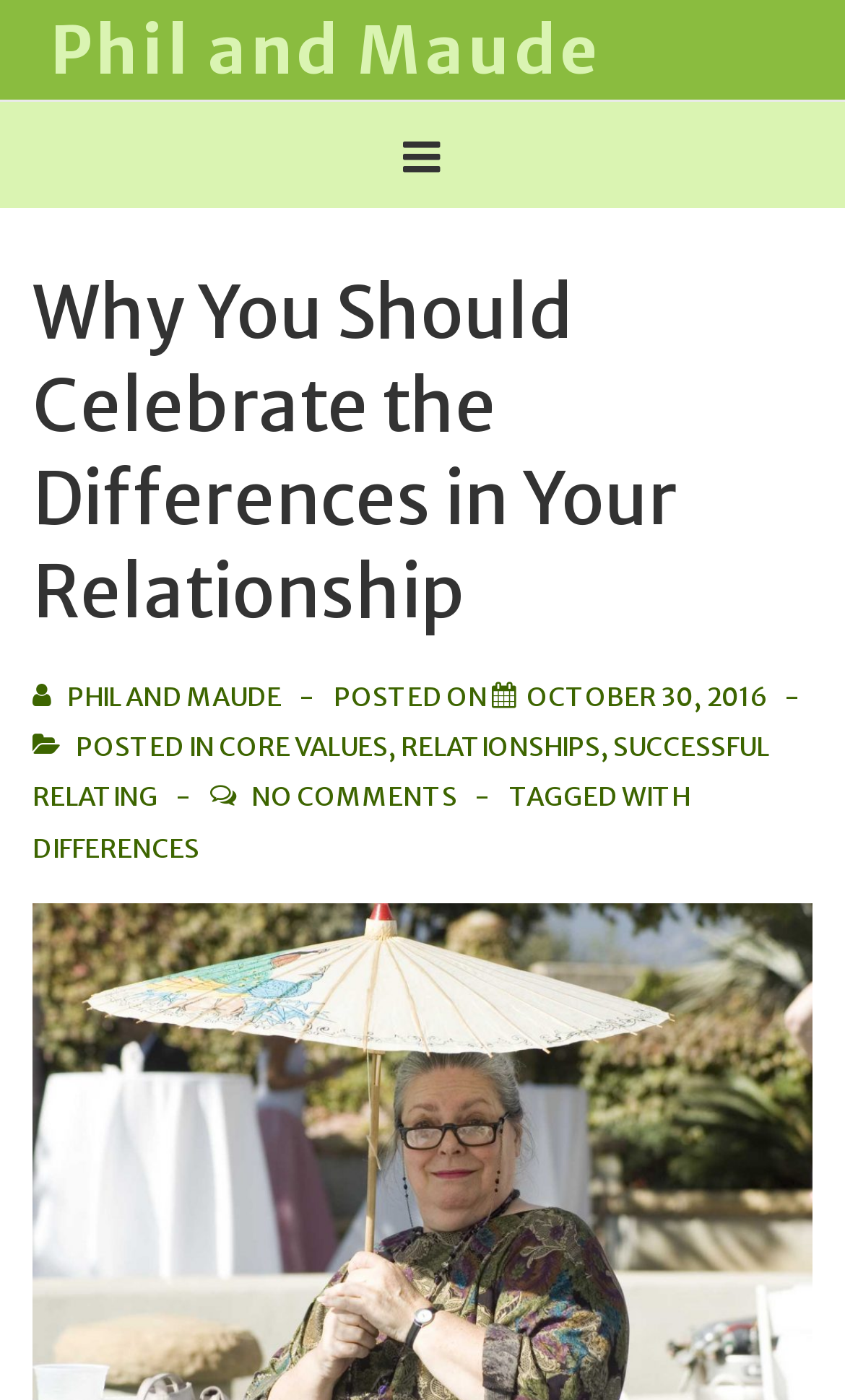Please identify the bounding box coordinates of the clickable element to fulfill the following instruction: "Explore the 'CORE VALUES' category". The coordinates should be four float numbers between 0 and 1, i.e., [left, top, right, bottom].

[0.259, 0.521, 0.459, 0.545]